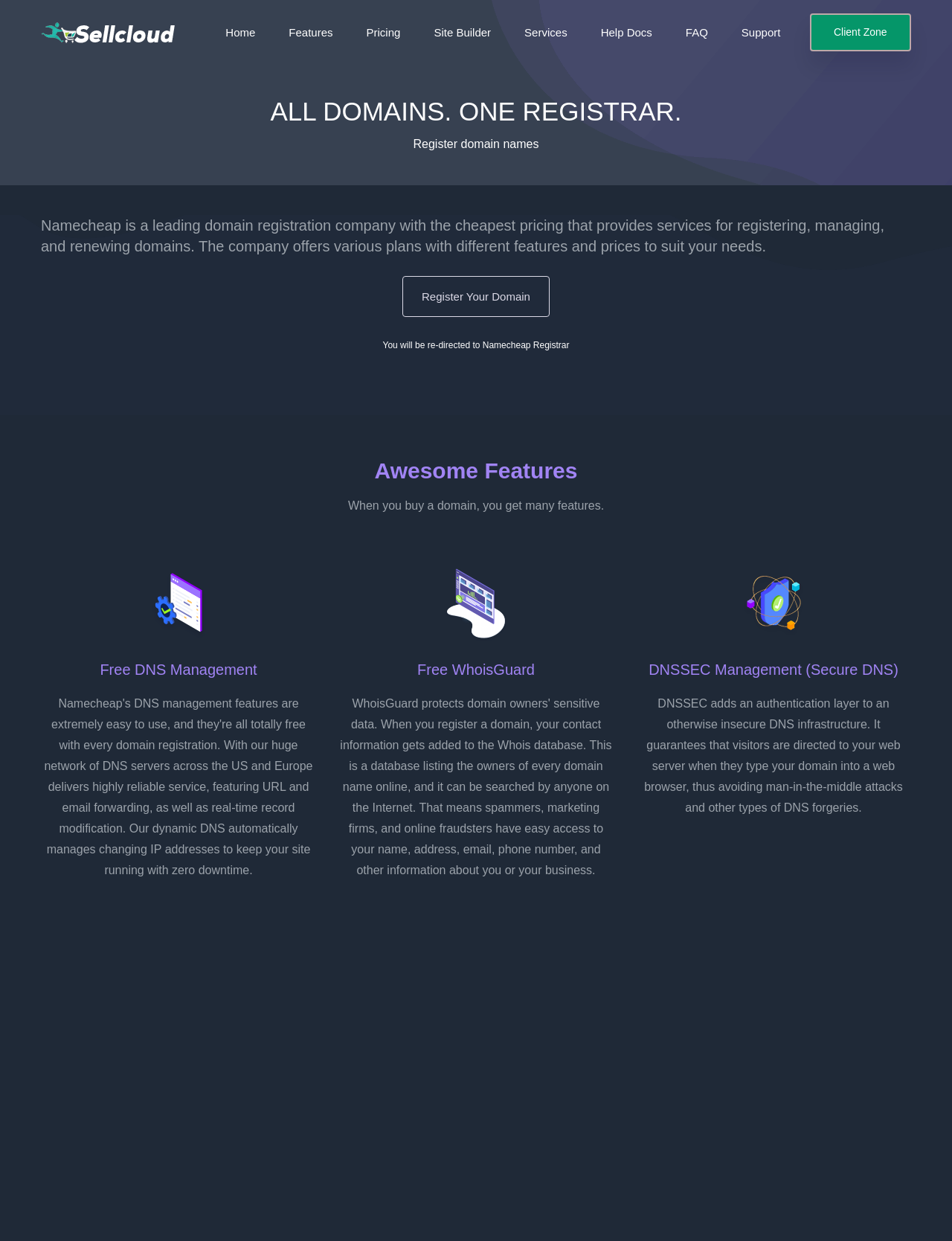Find the bounding box coordinates for the element that must be clicked to complete the instruction: "Read more about The Andromeda Angelic Realms". The coordinates should be four float numbers between 0 and 1, indicated as [left, top, right, bottom].

None